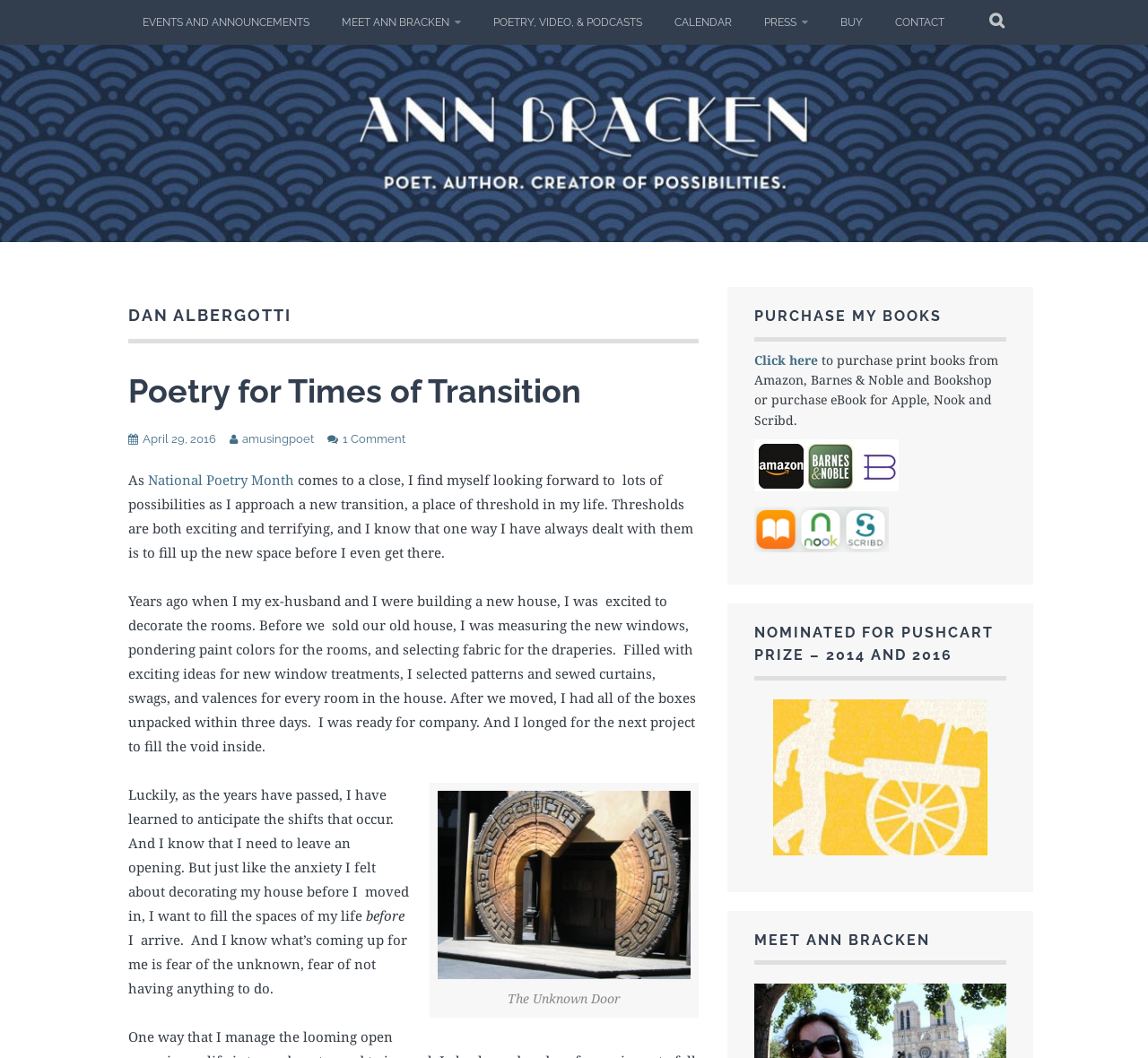Pinpoint the bounding box coordinates of the clickable area necessary to execute the following instruction: "Click on EVENTS AND ANNOUNCEMENTS". The coordinates should be given as four float numbers between 0 and 1, namely [left, top, right, bottom].

[0.112, 0.0, 0.282, 0.042]